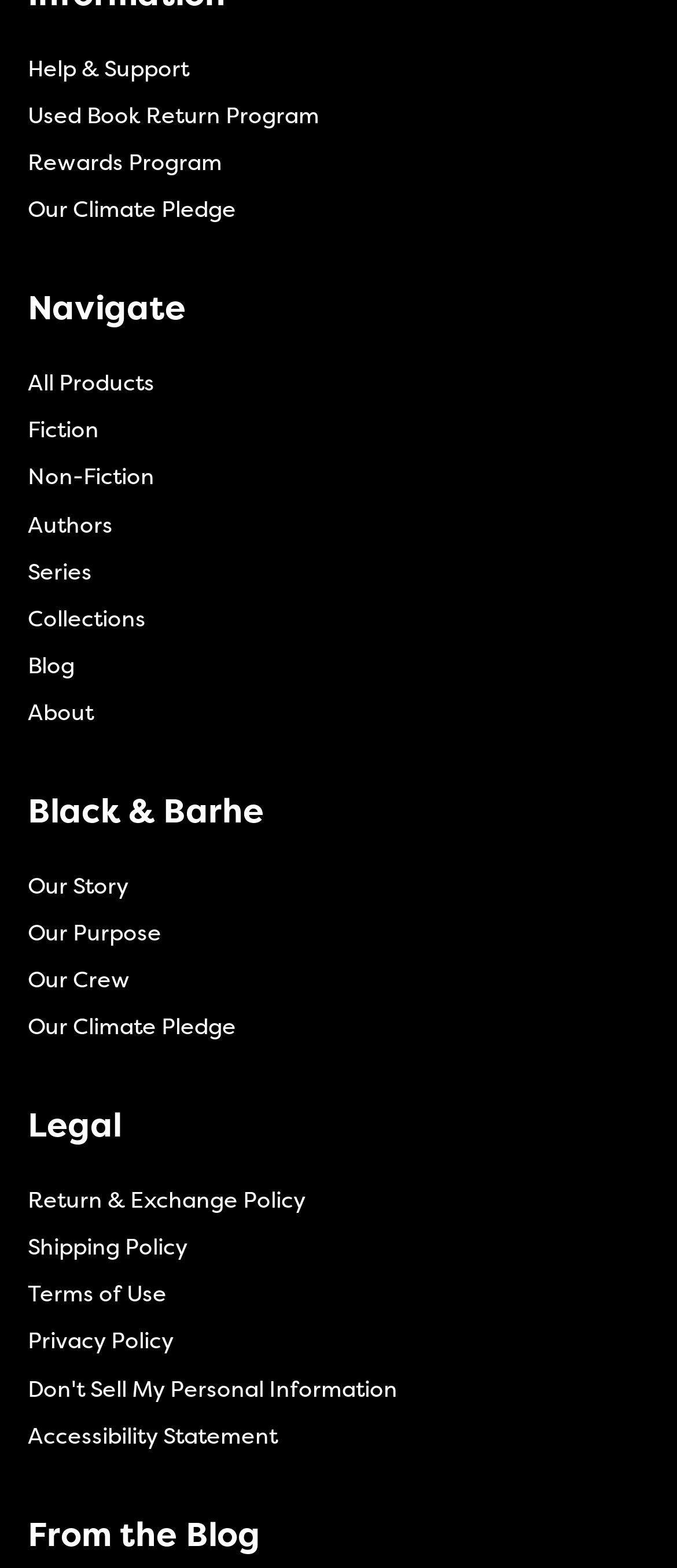Can you find the bounding box coordinates for the UI element given this description: "Non-Fiction"? Provide the coordinates as four float numbers between 0 and 1: [left, top, right, bottom].

[0.041, 0.295, 0.228, 0.314]